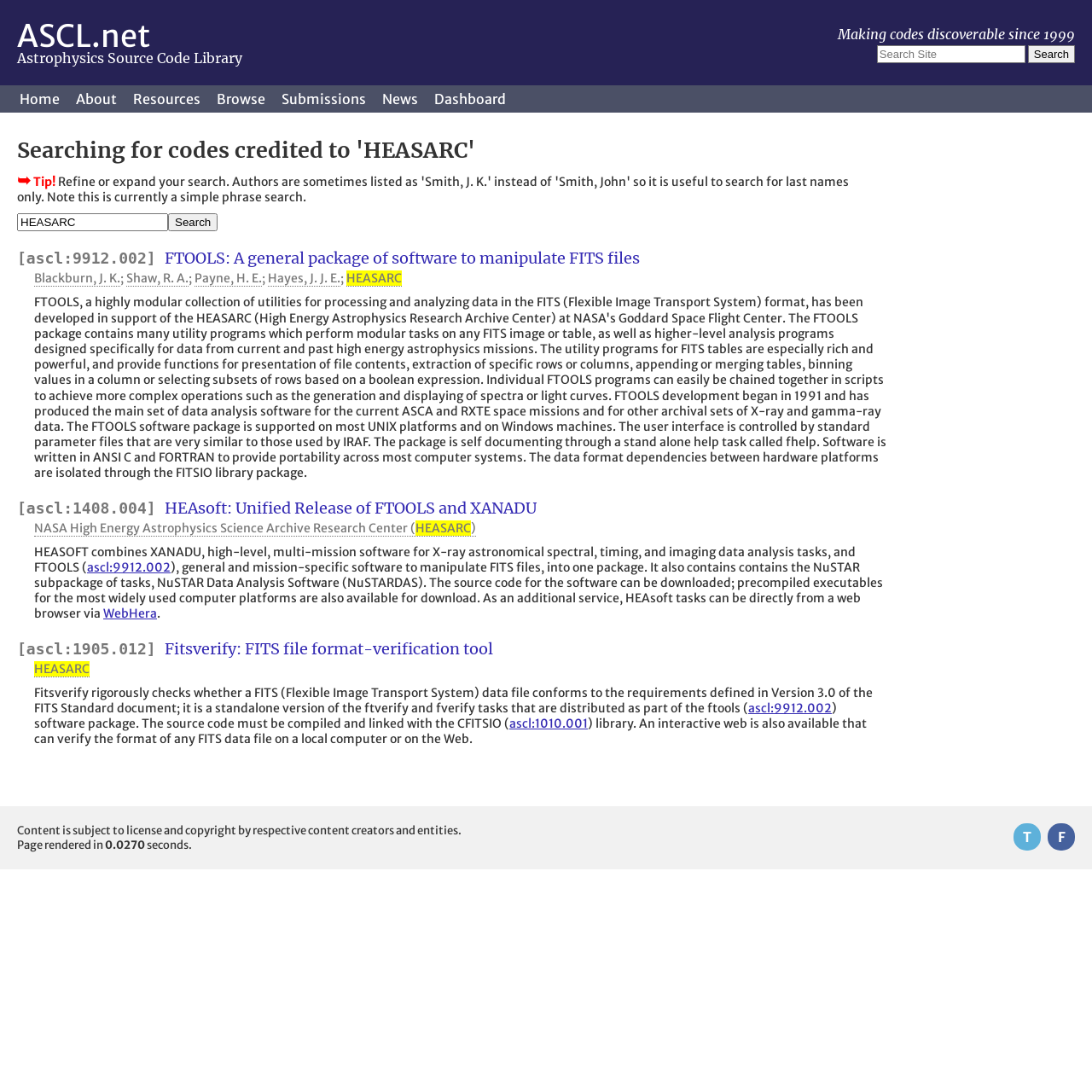Describe the webpage in detail, including text, images, and layout.

The webpage is titled "ASCL.net - Credit Search for 'HEASARC'" and has a heading that reads "ASCL.net" at the top left corner. Below this heading is another heading that says "Astrophysics Source Code Library" followed by a tagline "Making codes discoverable since 1999" at the top right corner.

On the top right side, there is a search box with a "Search" button next to it. Below the search box, there is a navigation menu with links to "Home", "About", "Resources", "Browse", "Submissions", "News", and "Dashboard".

The main content of the page is a search result for codes credited to "HEASARC". There is a heading that says "Searching for codes credited to 'HEASARC'" followed by a tip icon and a text that says "Tip!". Below this, there is a search box with a "Search" button next to it.

The search results are listed below, with each result containing a code identifier, a description, and a list of authors. The first result is for "FTOOLS: A general package of software to manipulate FITS files" with authors "Blackburn, J. K.", "Shaw, R. A.", "Payne, H. E.", "Hayes, J. J. E.", and "HEASARC". The second result is for "HEAsoft: Unified Release of FTOOLS and XANADU" with an author "NASA High Energy Astrophysics Science Archive Research Center (HEASARC)". The third result is for "Fitsverify: FITS file format-verification tool" with an author "HEASARC".

At the bottom of the page, there are links to "T" and "F" and a copyright notice that says "Content is subject to license and copyright by respective content creators and entities." The page also displays the time it took to render the page, which is 0.0270 seconds.